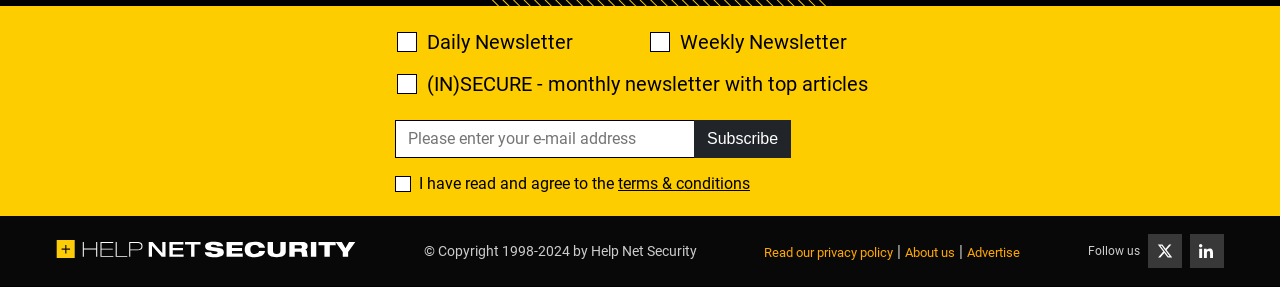Please specify the bounding box coordinates of the clickable section necessary to execute the following command: "Read the terms and conditions".

[0.483, 0.608, 0.586, 0.675]